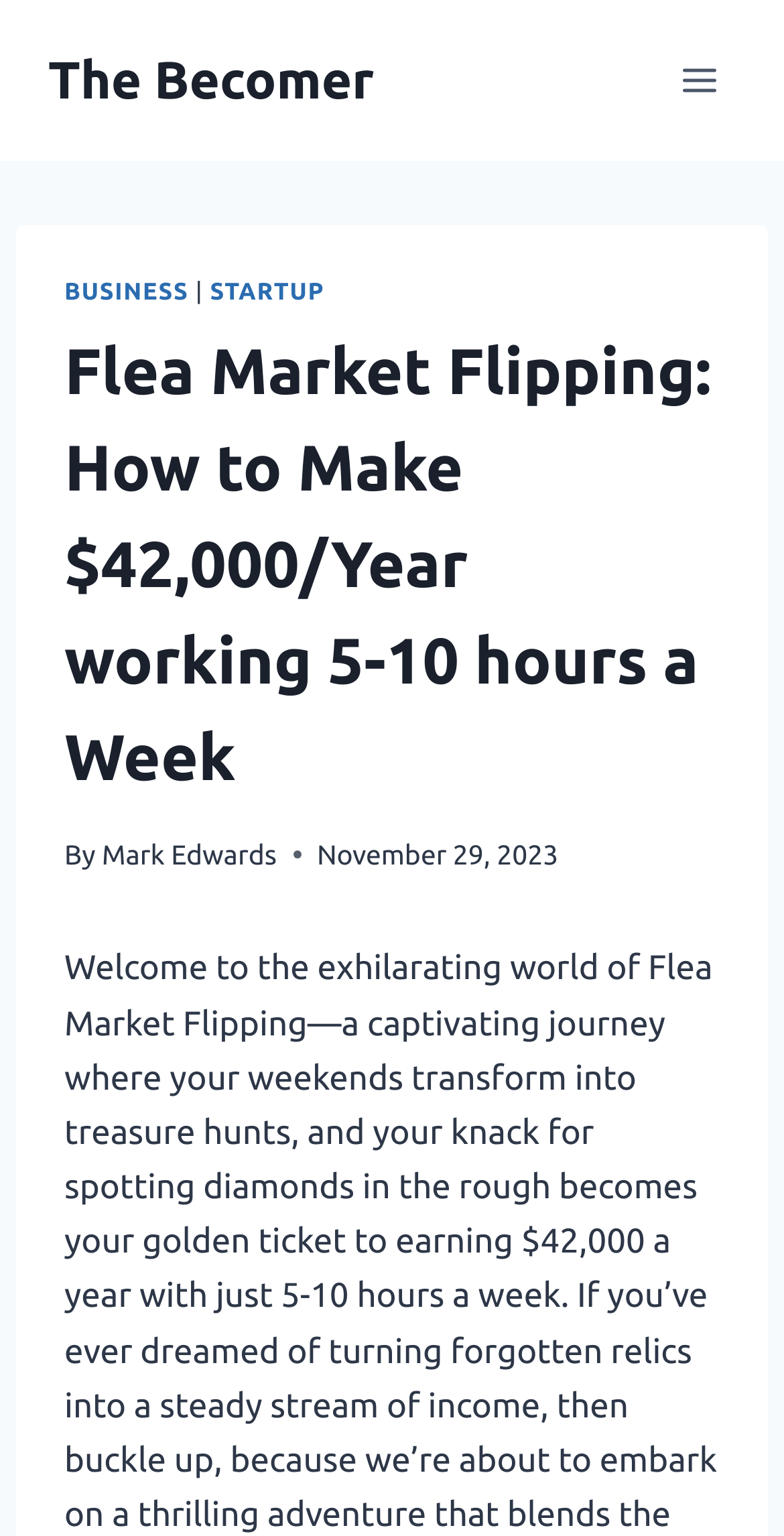Analyze the image and provide a detailed answer to the question: What is the date of the article?

I found the date by looking at the time element which contains the text 'November 29, 2023'.